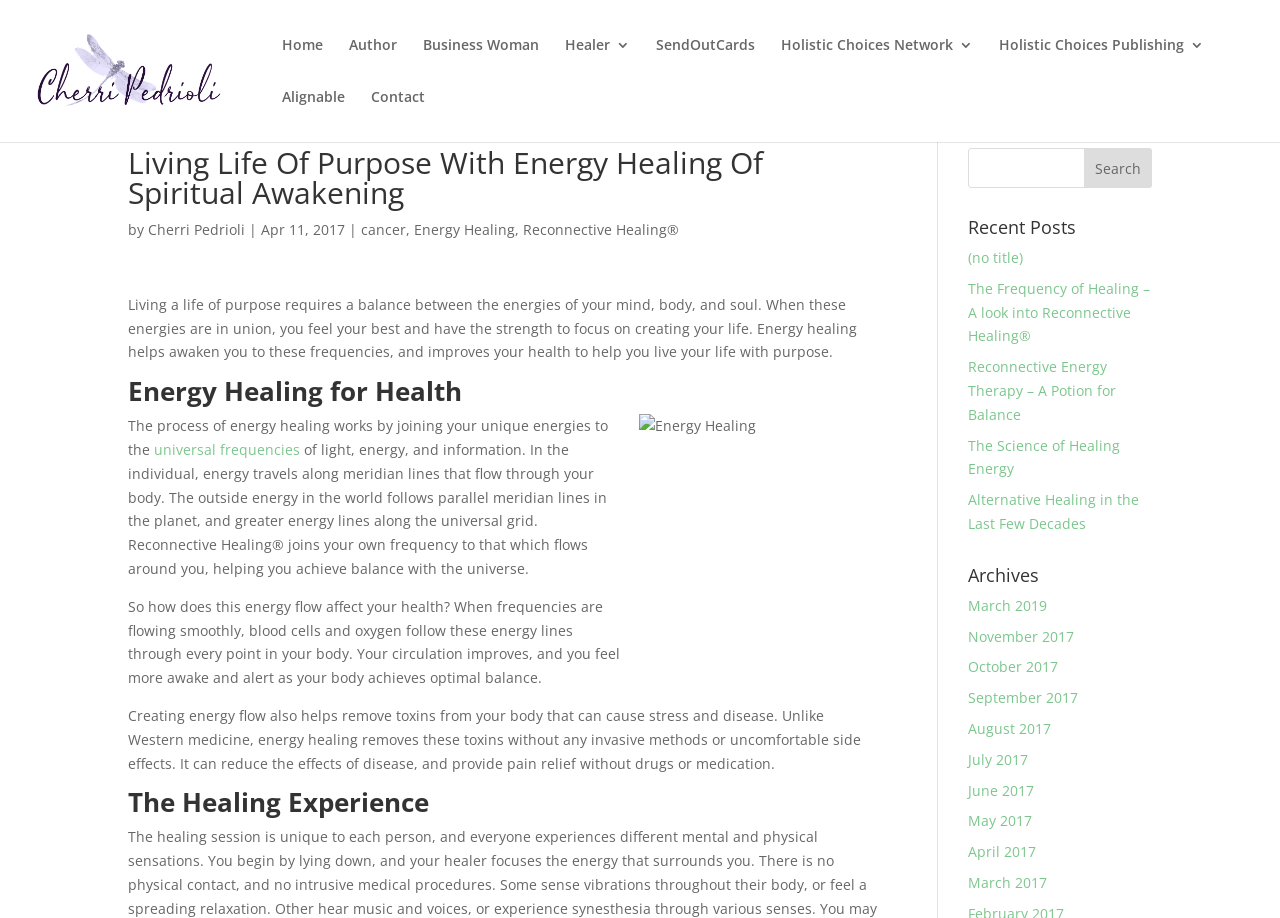Locate the bounding box coordinates of the area that needs to be clicked to fulfill the following instruction: "Search for something". The coordinates should be in the format of four float numbers between 0 and 1, namely [left, top, right, bottom].

[0.756, 0.161, 0.9, 0.205]